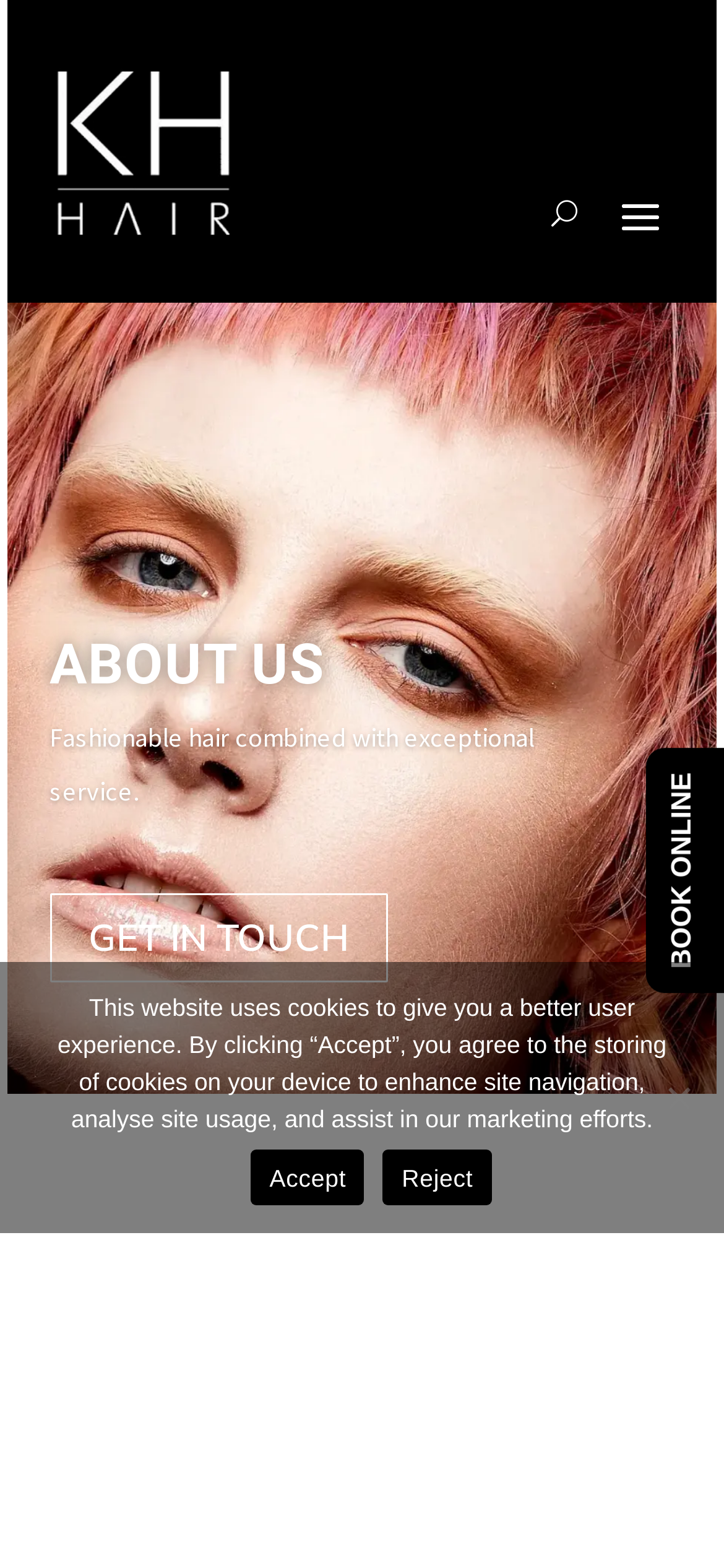Find the coordinates for the bounding box of the element with this description: "GET IN TOUCH".

[0.069, 0.569, 0.535, 0.626]